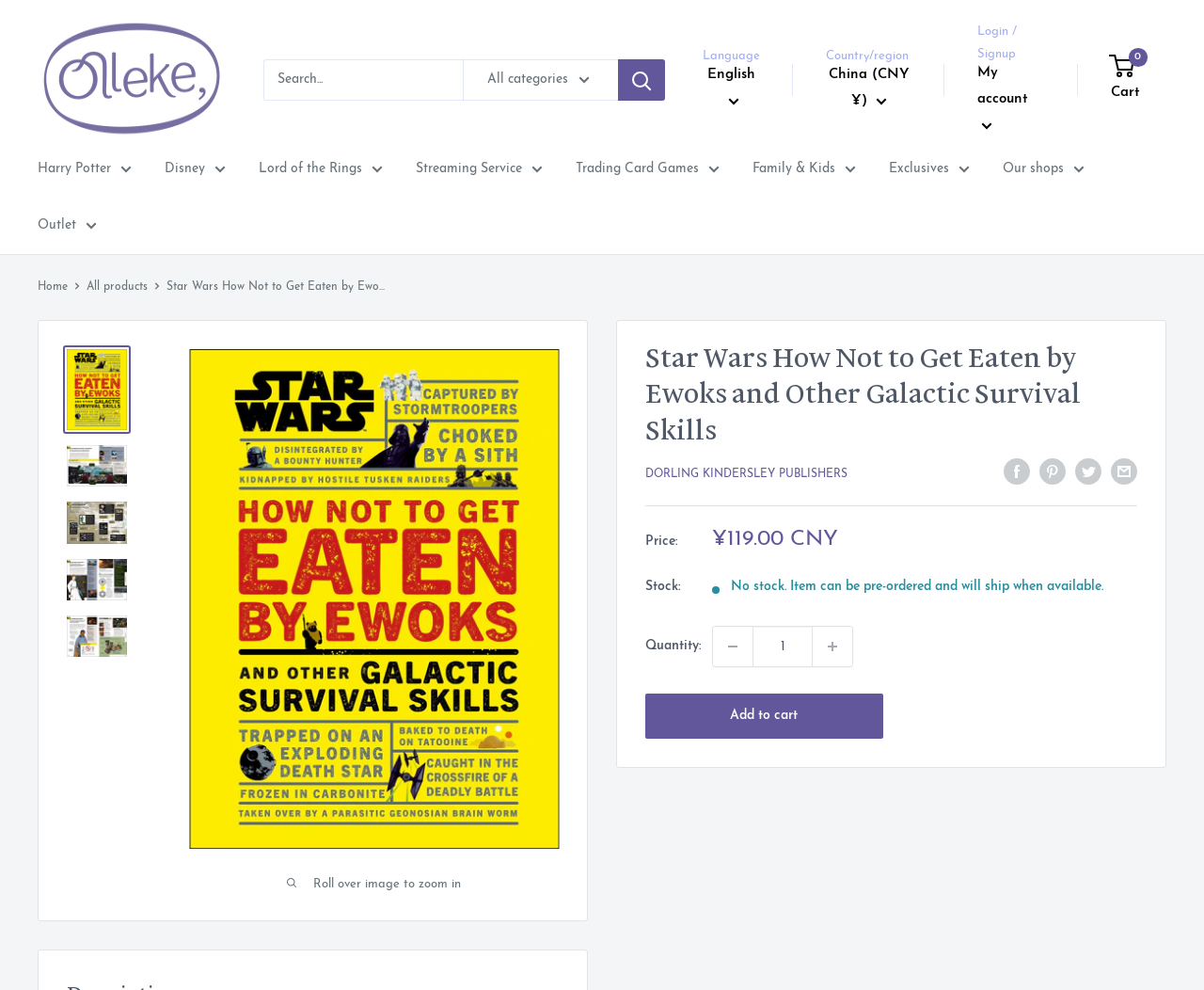Please find the bounding box coordinates of the element that must be clicked to perform the given instruction: "Search for products". The coordinates should be four float numbers from 0 to 1, i.e., [left, top, right, bottom].

[0.219, 0.06, 0.552, 0.102]